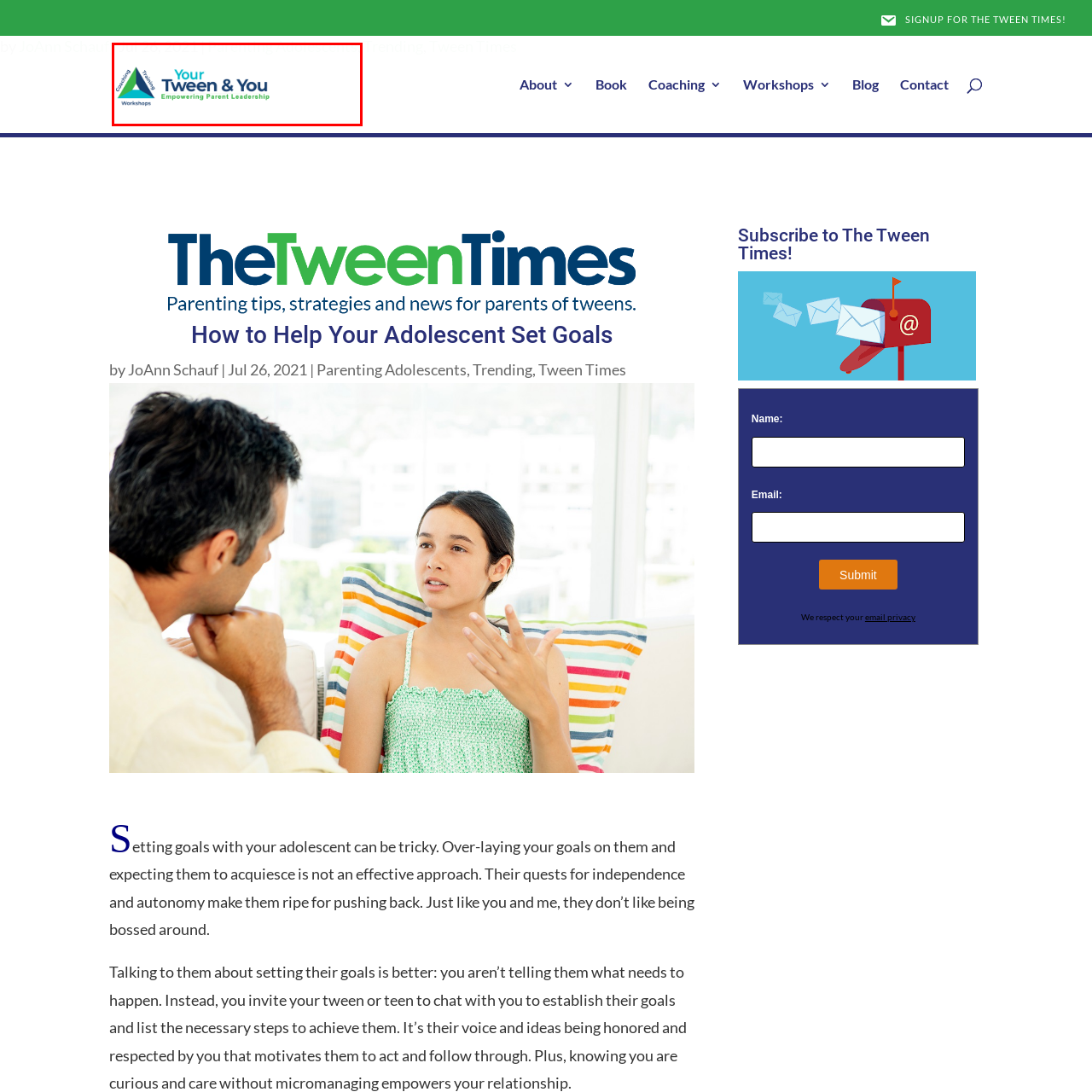Direct your attention to the segment of the image enclosed by the red boundary and answer the ensuing question in detail: What is the date mentioned in the image?

The date 'Jul 26, 2021' is mentioned in the image, which indicates the publication context and connects the logo with resources relevant to that time.